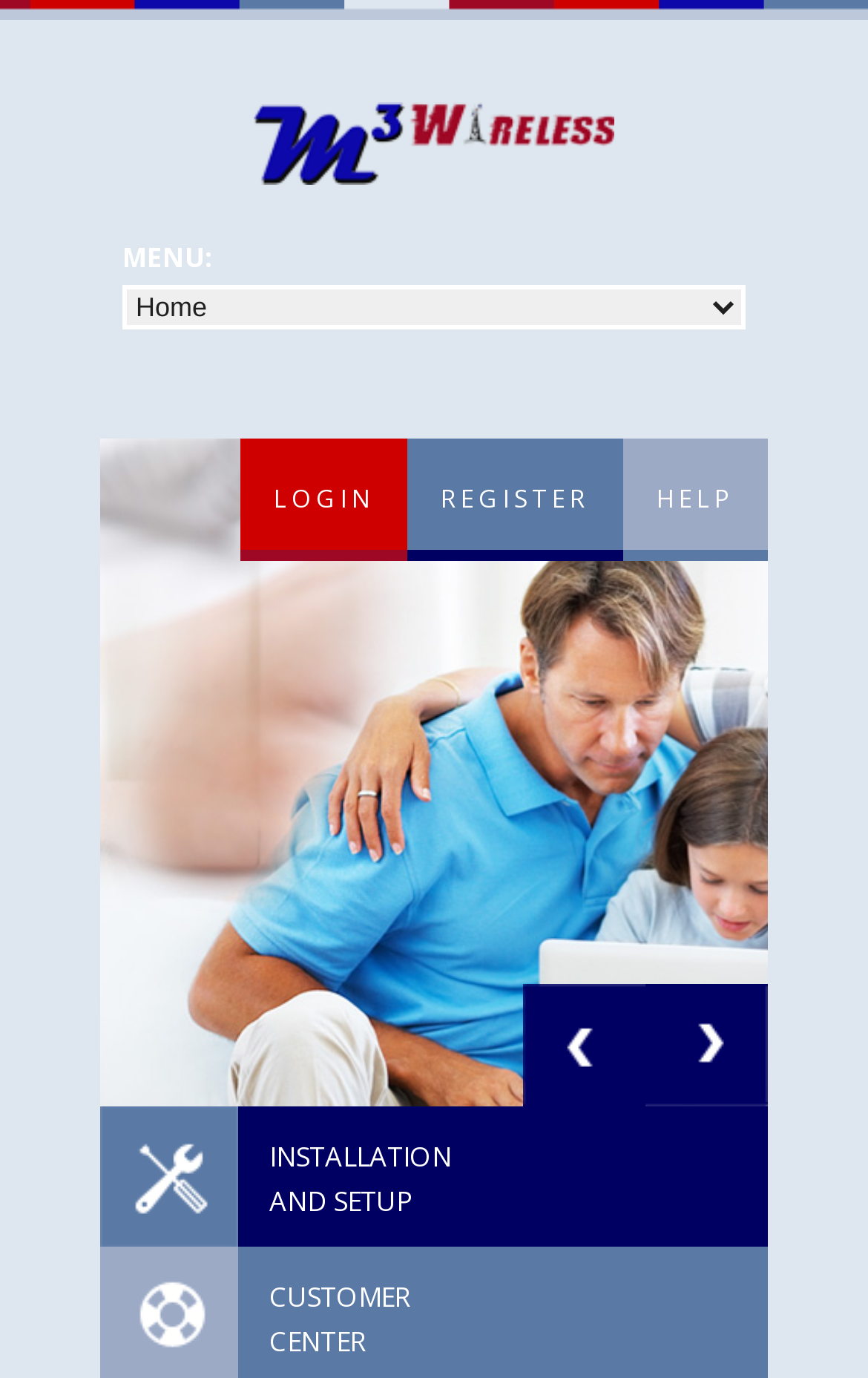Utilize the details in the image to thoroughly answer the following question: What is the theme of the image with the 'Your Happy Family' text?

The image with the 'Your Happy Family' text appears to be related to family or household, possibly suggesting that the website is focused on providing services or products for families or households.